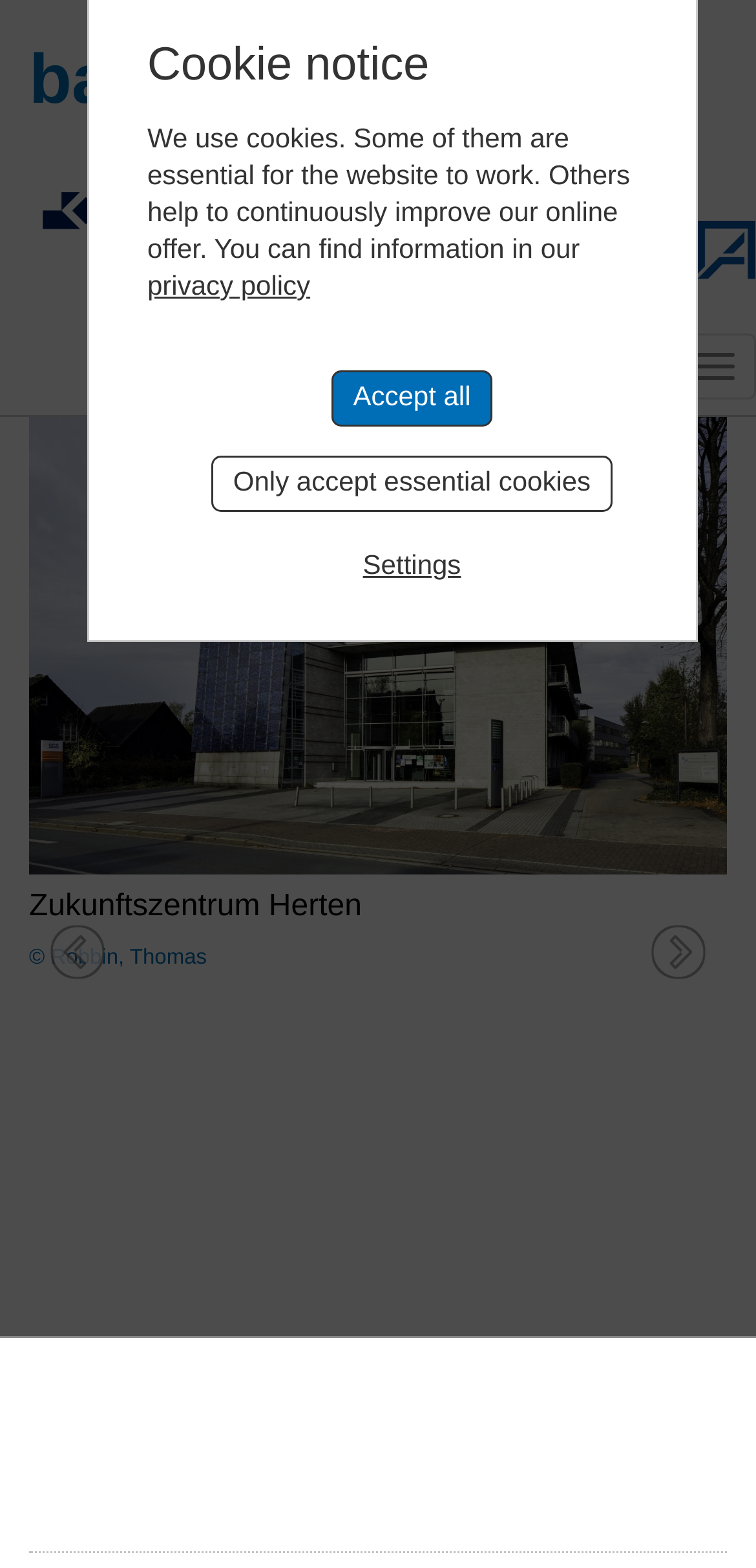Provide the bounding box coordinates in the format (top-left x, top-left y, bottom-right x, bottom-right y). All values are floating point numbers between 0 and 1. Determine the bounding box coordinate of the UI element described as: Zukunftszentrum Herten © Robbin, Thomas

[0.038, 0.266, 0.962, 0.64]